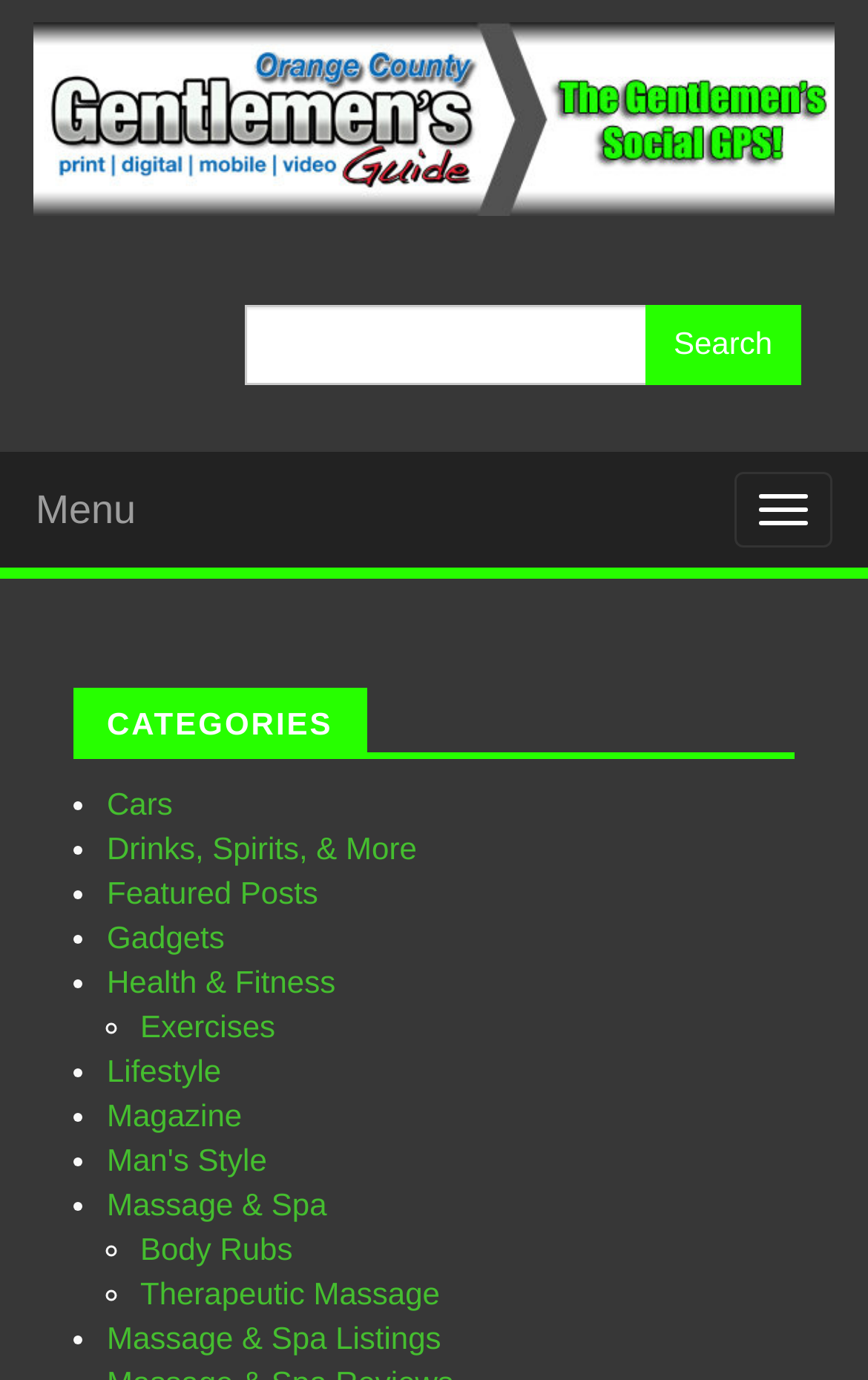Please provide a short answer using a single word or phrase for the question:
What is the name of the website?

Gentlemen's Guide OC